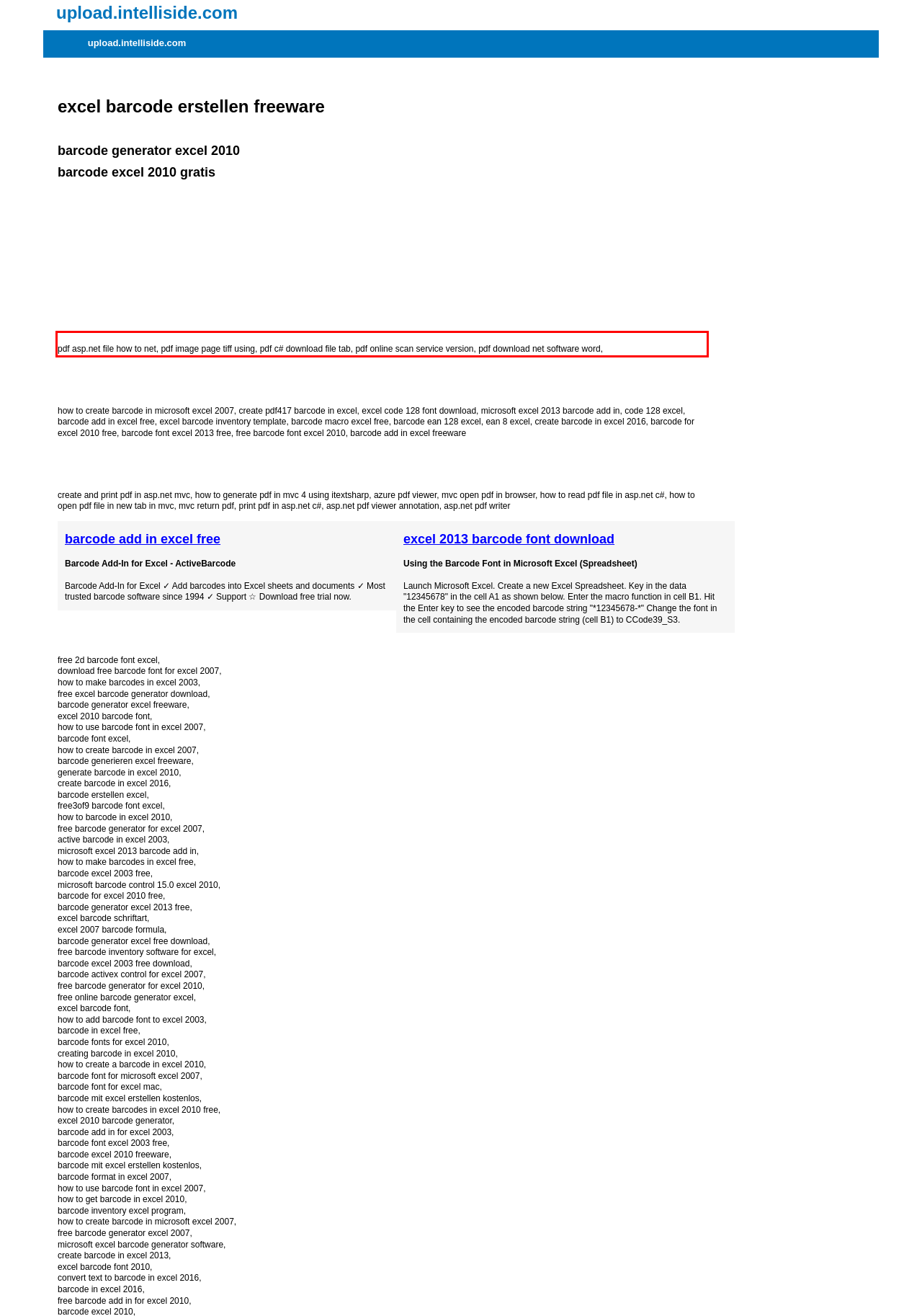Identify and transcribe the text content enclosed by the red bounding box in the given screenshot.

pdf asp.net file how to net, pdf image page tiff using, pdf c# download file tab, pdf online scan service version, pdf download net software word,